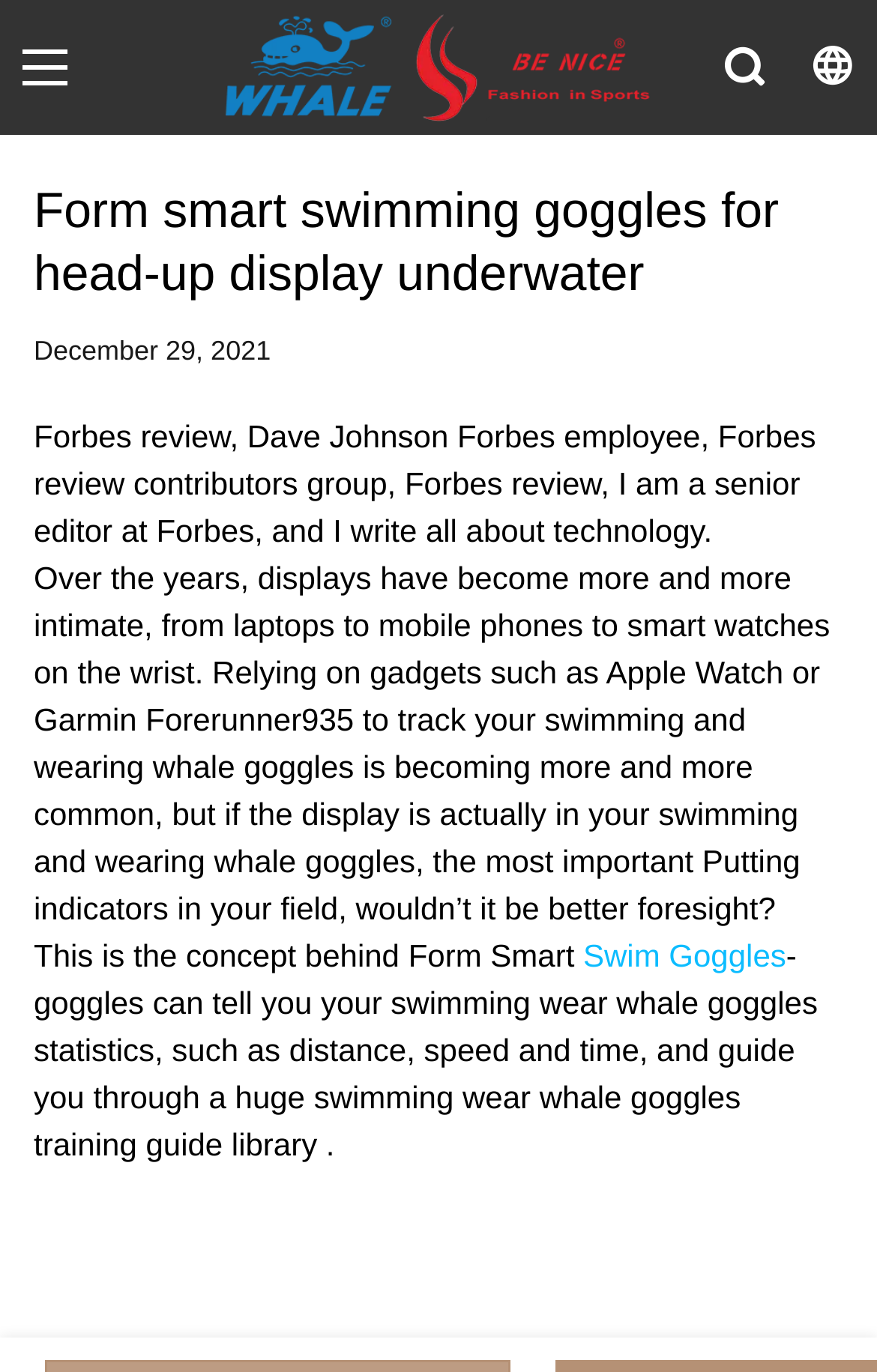Bounding box coordinates are specified in the format (top-left x, top-left y, bottom-right x, bottom-right y). All values are floating point numbers bounded between 0 and 1. Please provide the bounding box coordinate of the region this sentence describes: Swim Goggles

[0.665, 0.684, 0.896, 0.71]